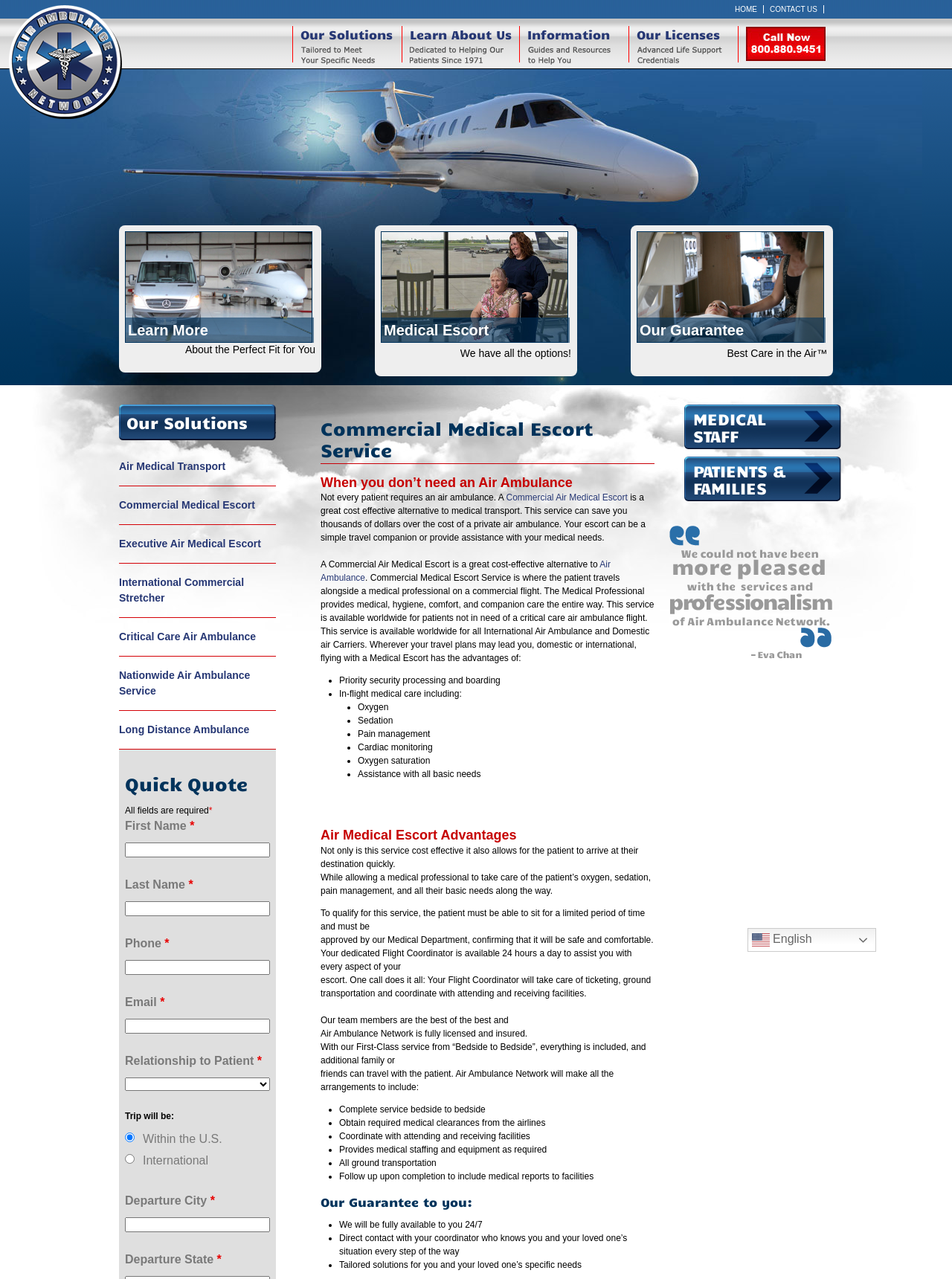Please identify the bounding box coordinates of the element that needs to be clicked to execute the following command: "Fill in First Name". Provide the bounding box using four float numbers between 0 and 1, formatted as [left, top, right, bottom].

[0.131, 0.659, 0.284, 0.67]